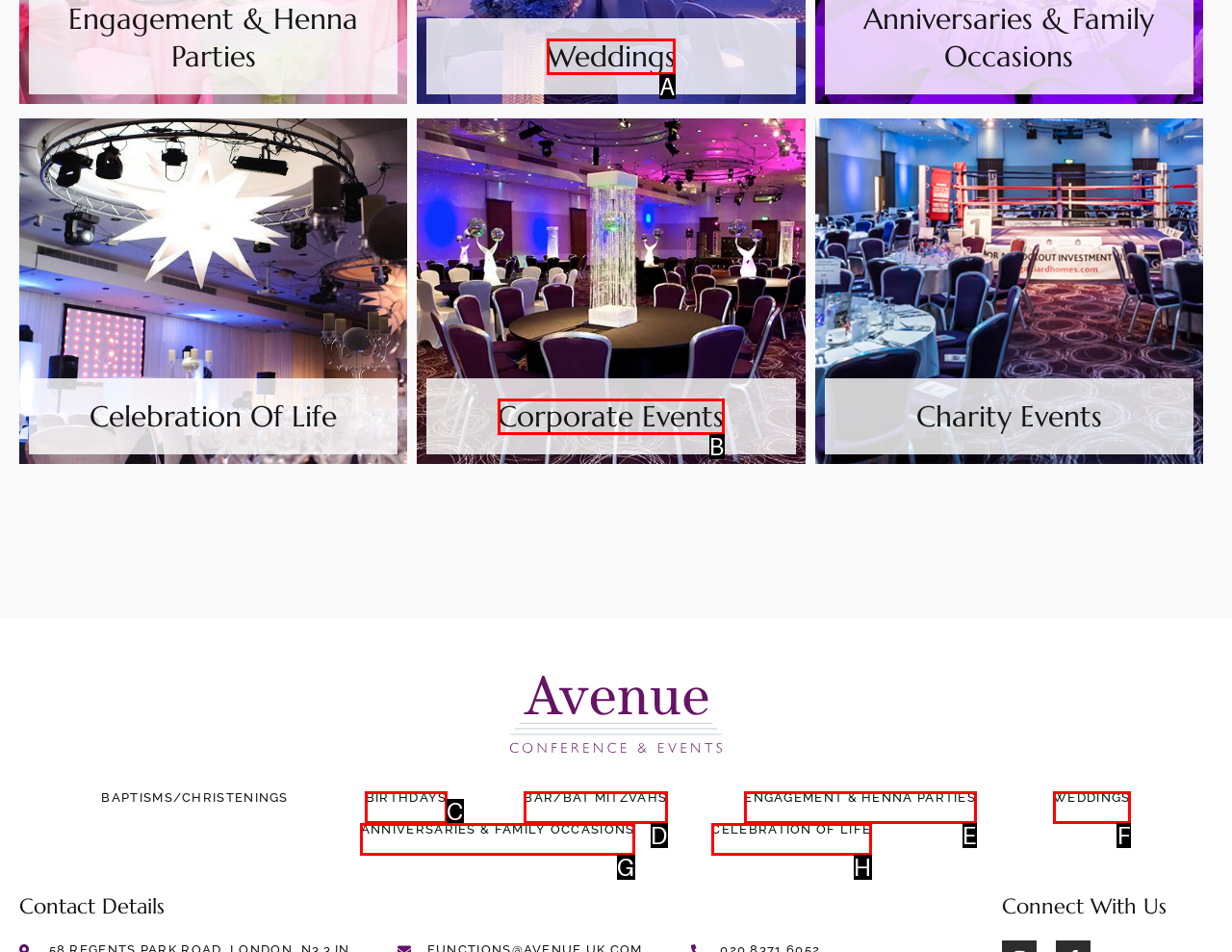Given the instruction: View Weddings, which HTML element should you click on?
Answer with the letter that corresponds to the correct option from the choices available.

A